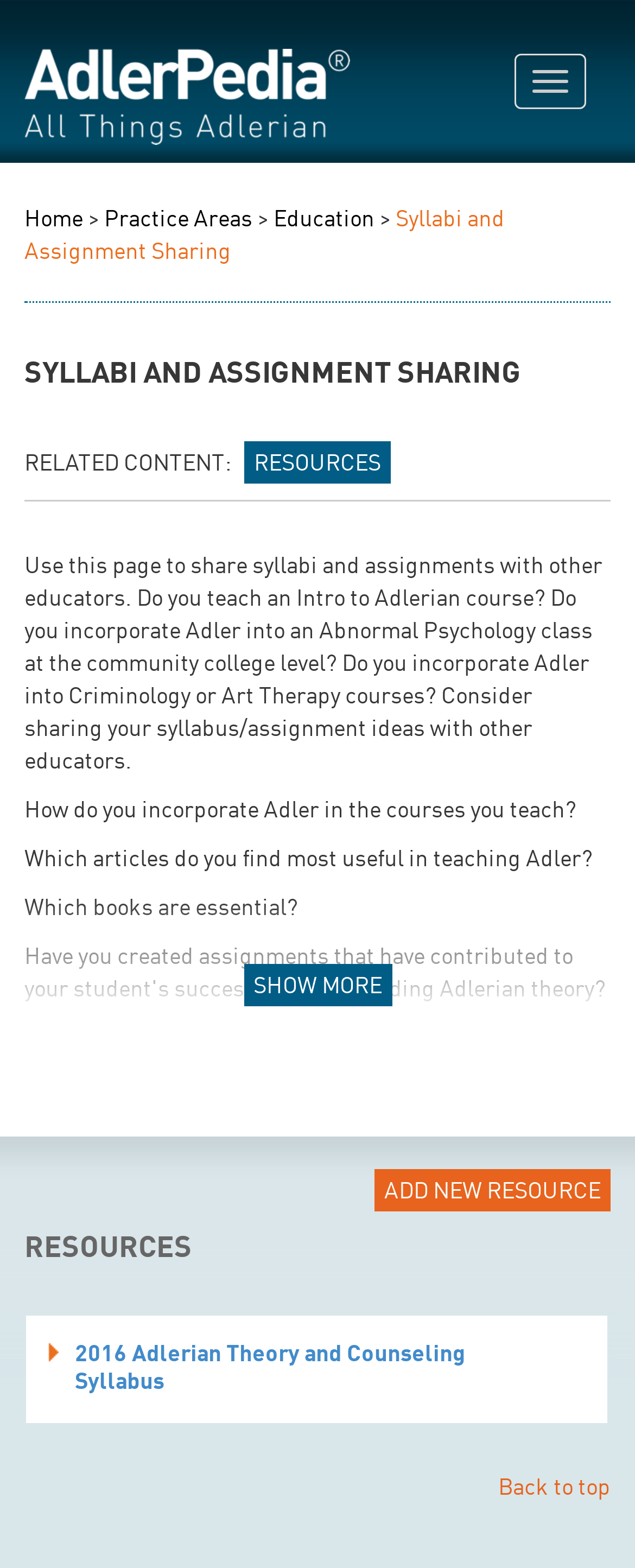Please predict the bounding box coordinates of the element's region where a click is necessary to complete the following instruction: "Toggle navigation". The coordinates should be represented by four float numbers between 0 and 1, i.e., [left, top, right, bottom].

[0.81, 0.034, 0.923, 0.07]